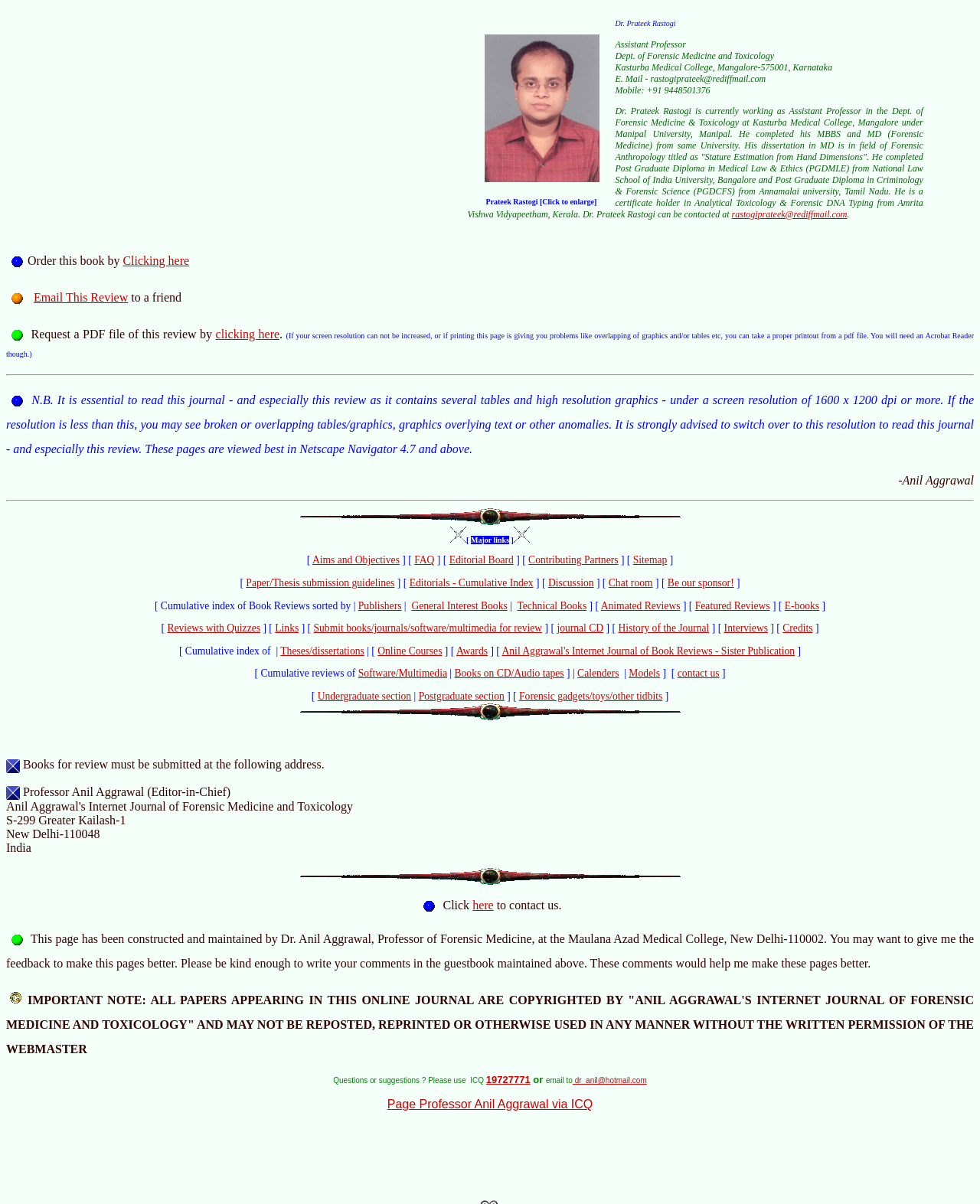For the following element description, predict the bounding box coordinates in the format (top-left x, top-left y, bottom-right x, bottom-right y). All values should be floating point numbers between 0 and 1. Description: Submit books/journals/software/multimedia for review

[0.32, 0.517, 0.553, 0.526]